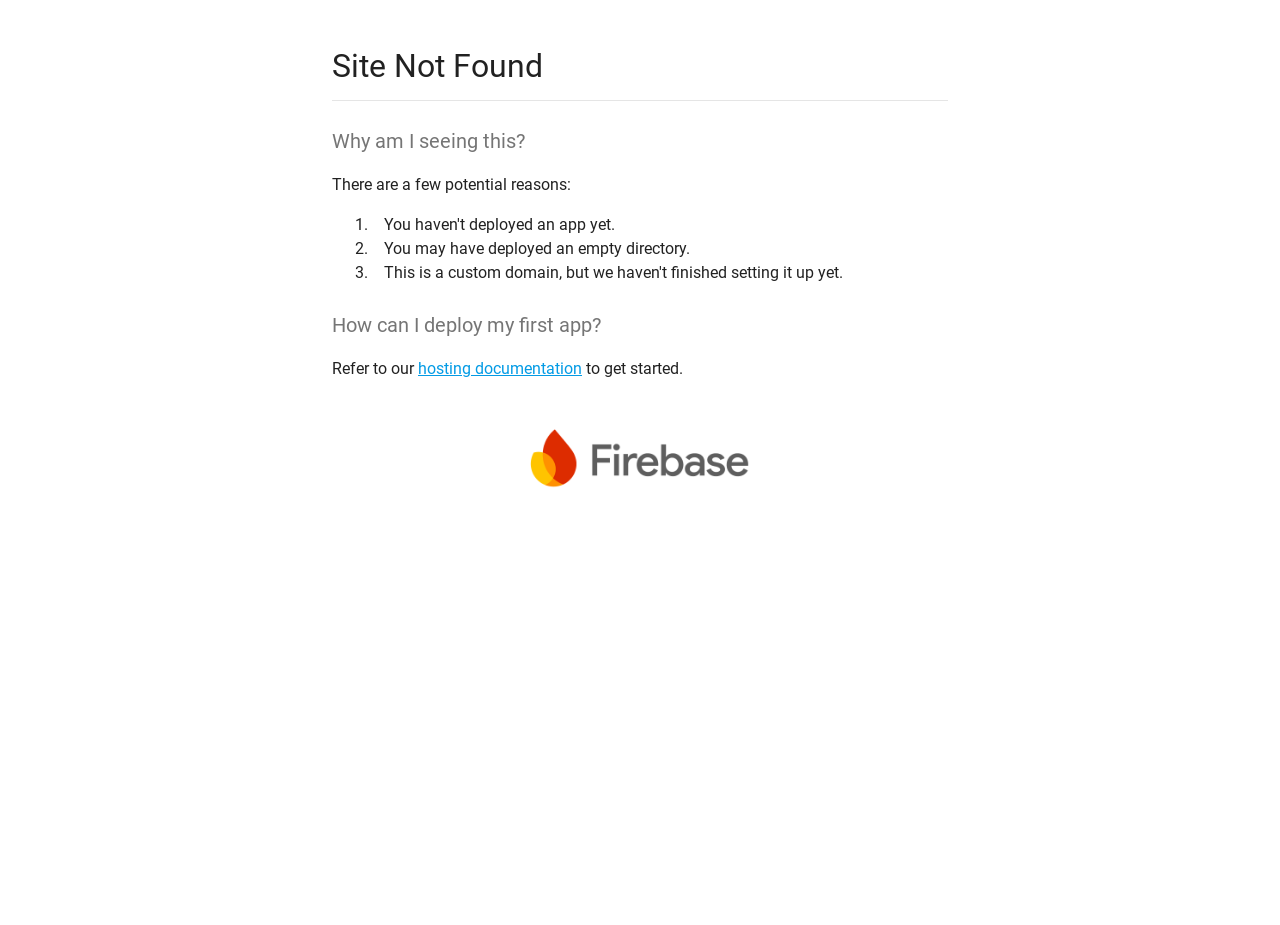By analyzing the image, answer the following question with a detailed response: What is the tone of the page?

The tone of the page is helpful, as it provides potential reasons for the site not being found and suggests resources for deploying a first app, indicating a willingness to assist the user.